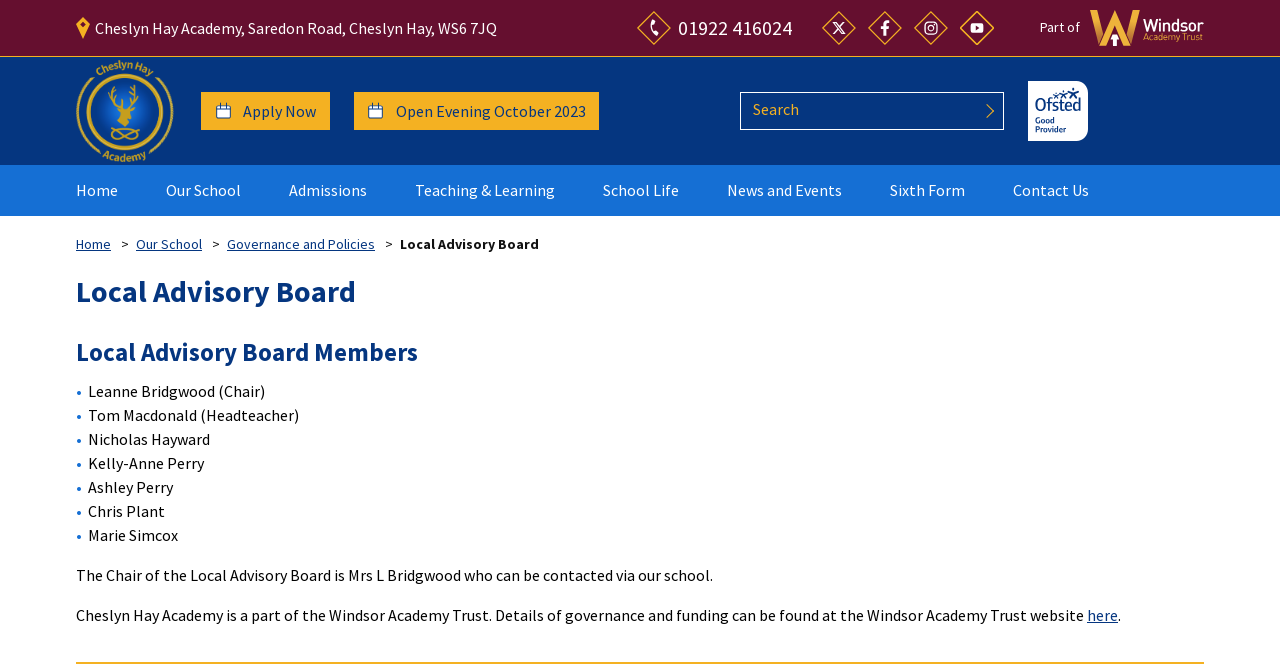Pinpoint the bounding box coordinates of the clickable element needed to complete the instruction: "Contact Us". The coordinates should be provided as four float numbers between 0 and 1: [left, top, right, bottom].

[0.773, 0.295, 0.87, 0.348]